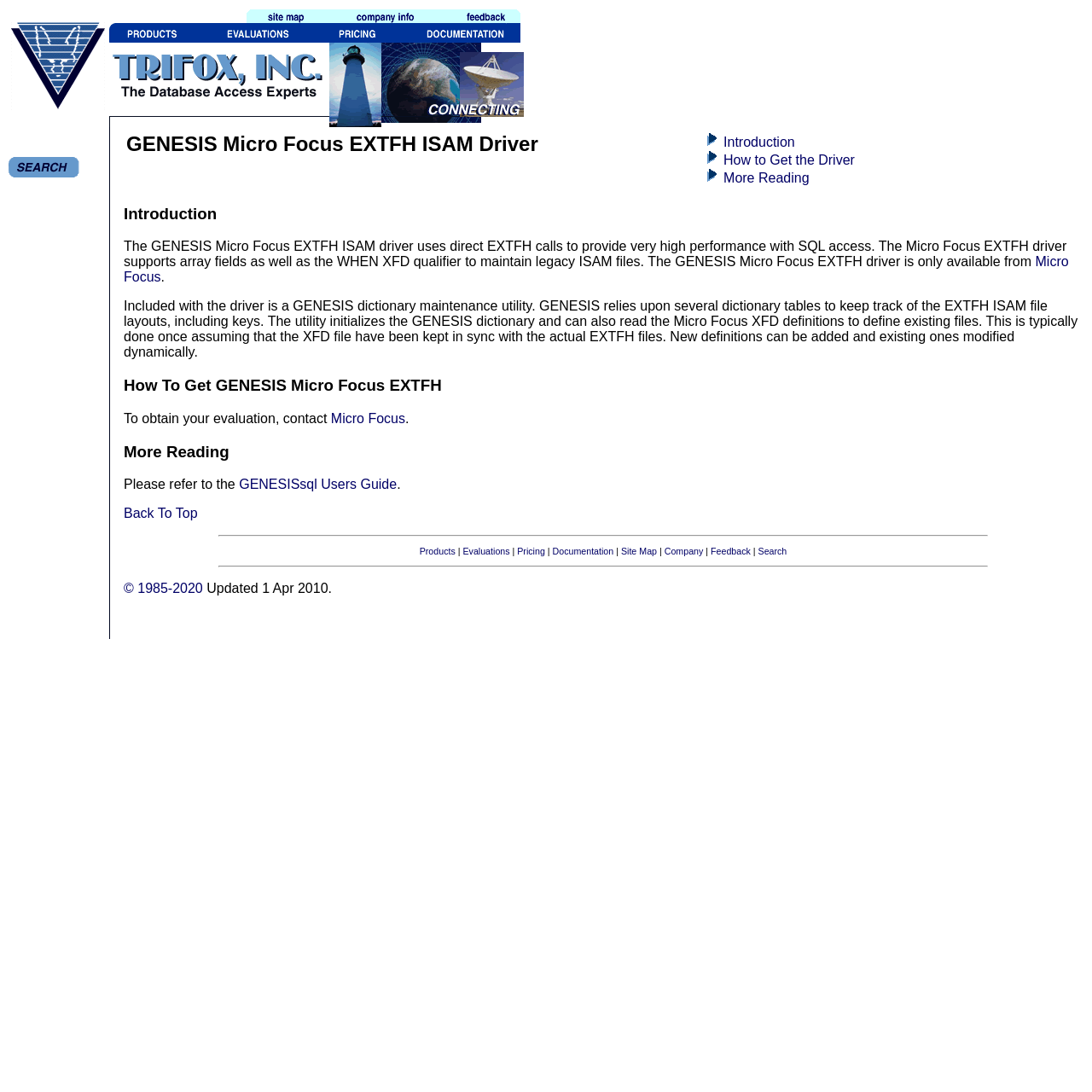What is the purpose of the GENESIS dictionary maintenance utility?
Provide a detailed and well-explained answer to the question.

The GENESIS dictionary maintenance utility is used to initialize the GENESIS dictionary and read Micro Focus XFD definitions to define existing files, which is typically done once assuming that the XFD file have been kept in sync with the actual EXTFH files.